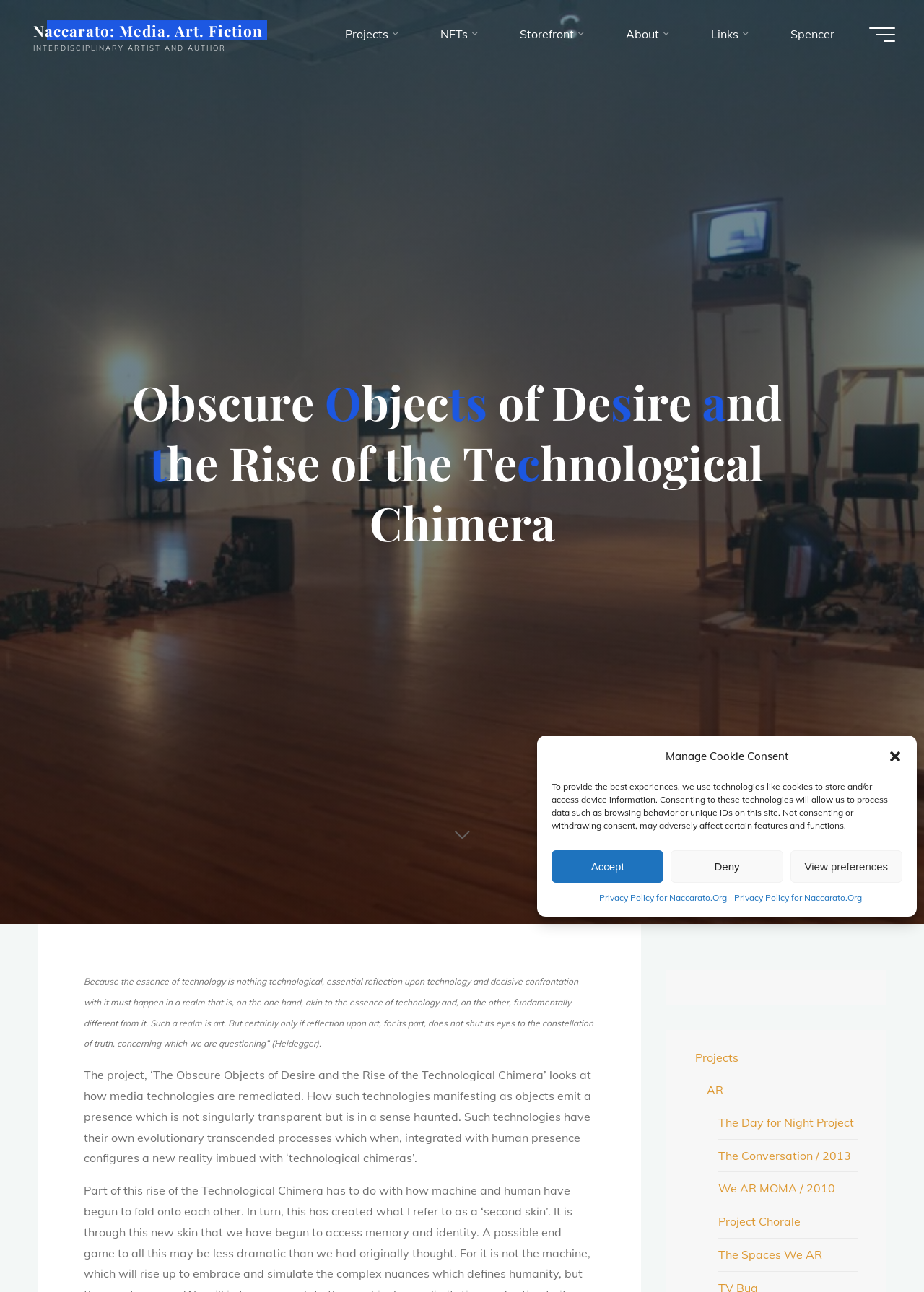Identify the bounding box coordinates for the element you need to click to achieve the following task: "Navigate to 'Projects'". Provide the bounding box coordinates as four float numbers between 0 and 1, in the form [left, top, right, bottom].

[0.348, 0.006, 0.452, 0.047]